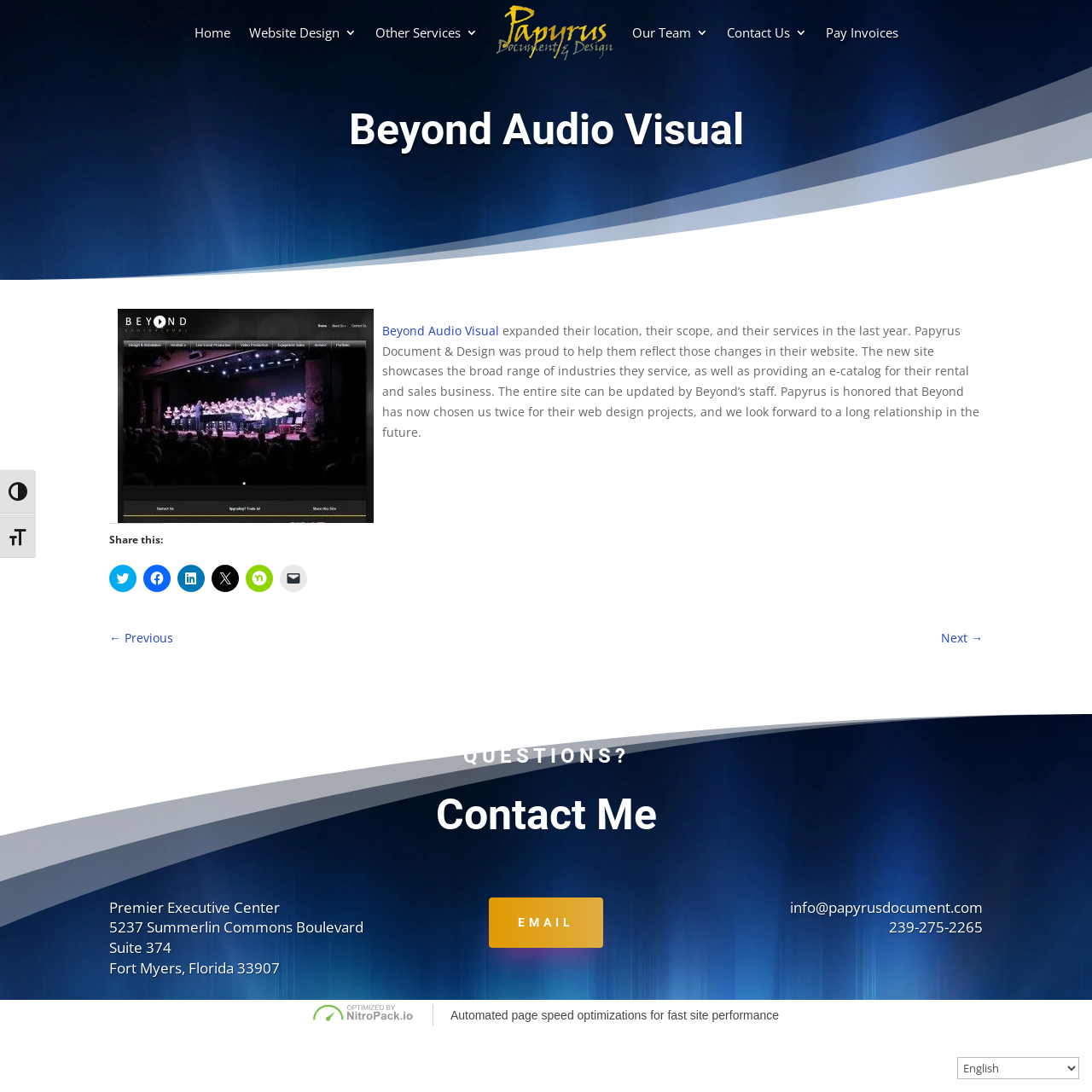Please respond to the question using a single word or phrase:
What is the name of the company that redesigned its website?

Beyond Audio Visual